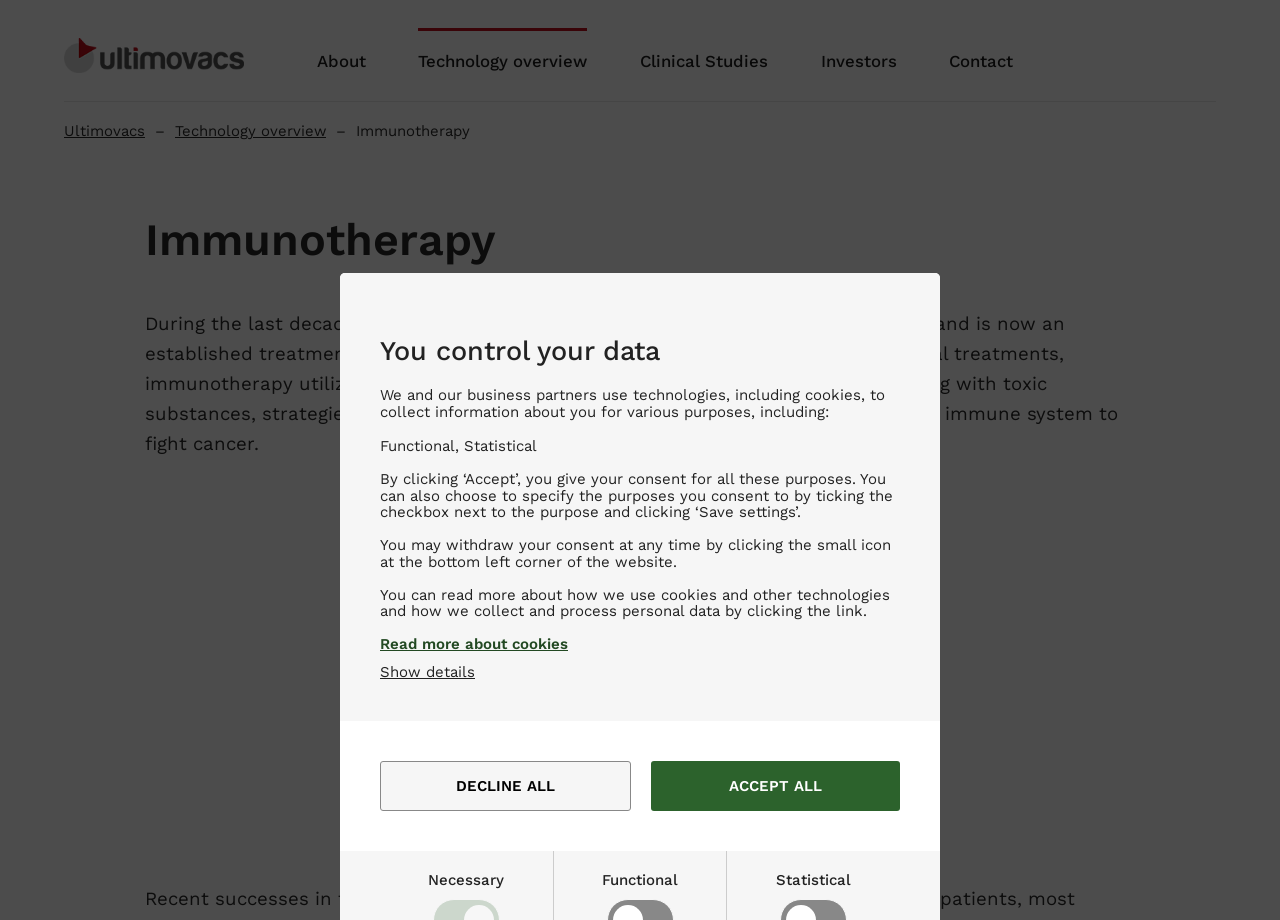Please find the bounding box coordinates of the element that must be clicked to perform the given instruction: "Click the 'Ultimovacs' link at the top left corner". The coordinates should be four float numbers from 0 to 1, i.e., [left, top, right, bottom].

[0.05, 0.042, 0.191, 0.08]